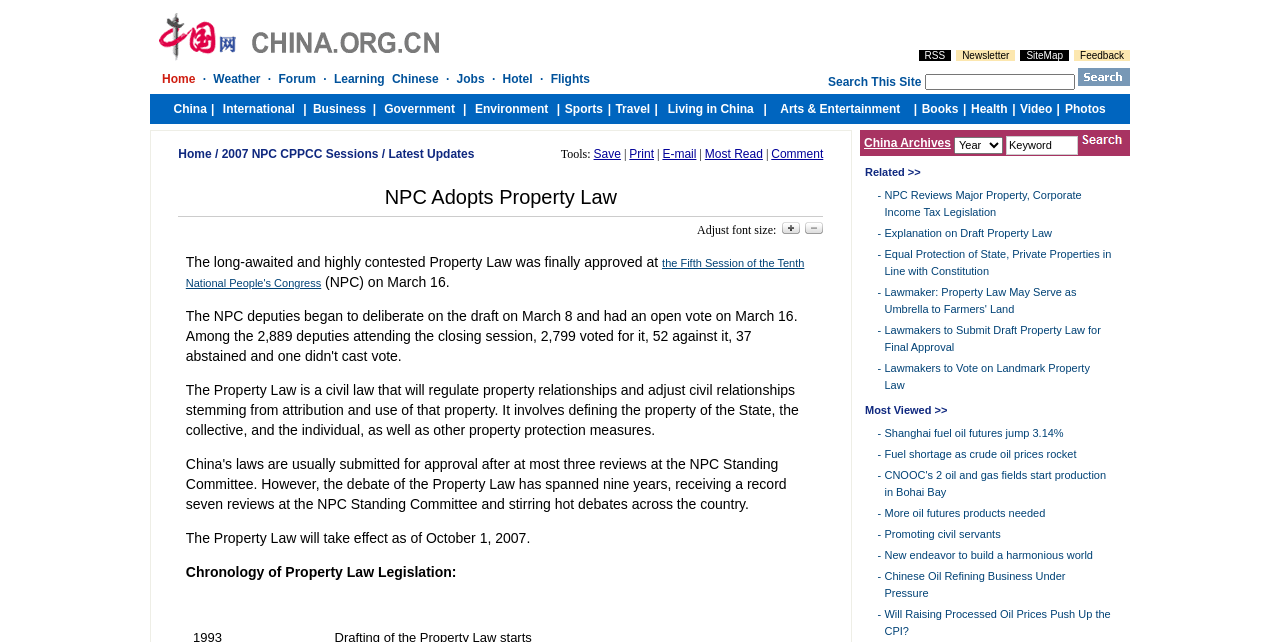Illustrate the webpage with a detailed description.

The webpage is about the National People's Congress (NPC) adopting a property law in China. At the top, there is a navigation bar with links to "Home", "2007 NPC CPPCC Sessions", and "Latest Updates". Below this, there are tools to "Save", "Print", "E-mail", and "Comment" on the page.

The main content of the page is divided into two sections. On the left, there is a section with a heading "NPC Adopts Property Law" and a subheading "Adjust font size" with options to "ZoomIn" and "ZoomOut". Below this, there is a link to "the Fifth Session of the Tenth National People's Congress".

On the right, there are several sections. The first section has a heading "China Archives Year Keyword" with a dropdown menu and a search box. The second section has a heading "Related >>" with no content. The third section has a list of news articles related to the property law, including "NPC Reviews Major Property, Corporate Income Tax Legislation", "Explanation on Draft Property Law", and several others. Each article has a link to read more.

At the bottom of the page, there is a section with a heading "Most Viewed >>" and a list of popular news articles, including "Shanghai fuel oil futures jump 3.14%" and "Fuel shortage as crude oil prices rocket".